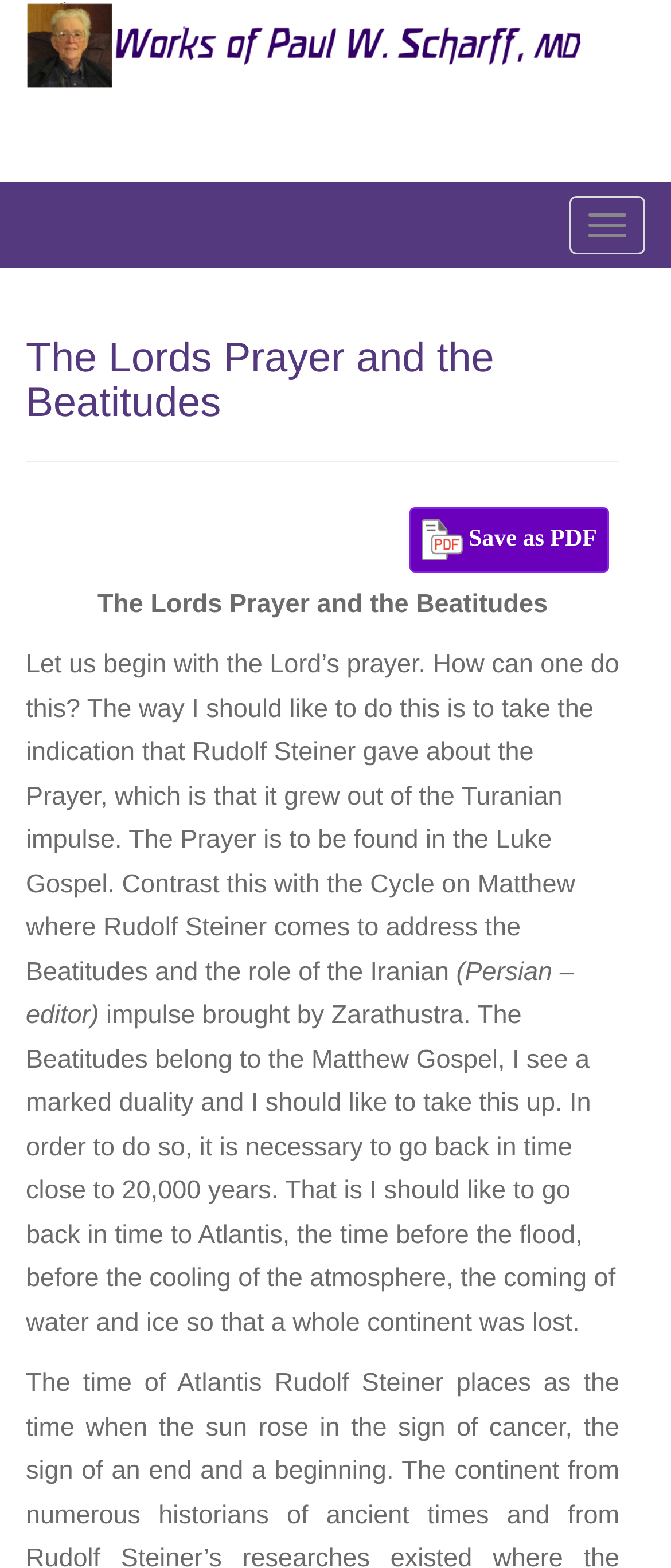Given the webpage screenshot and the description, determine the bounding box coordinates (top-left x, top-left y, bottom-right x, bottom-right y) that define the location of the UI element matching this description: Save as PDF

[0.61, 0.323, 0.908, 0.365]